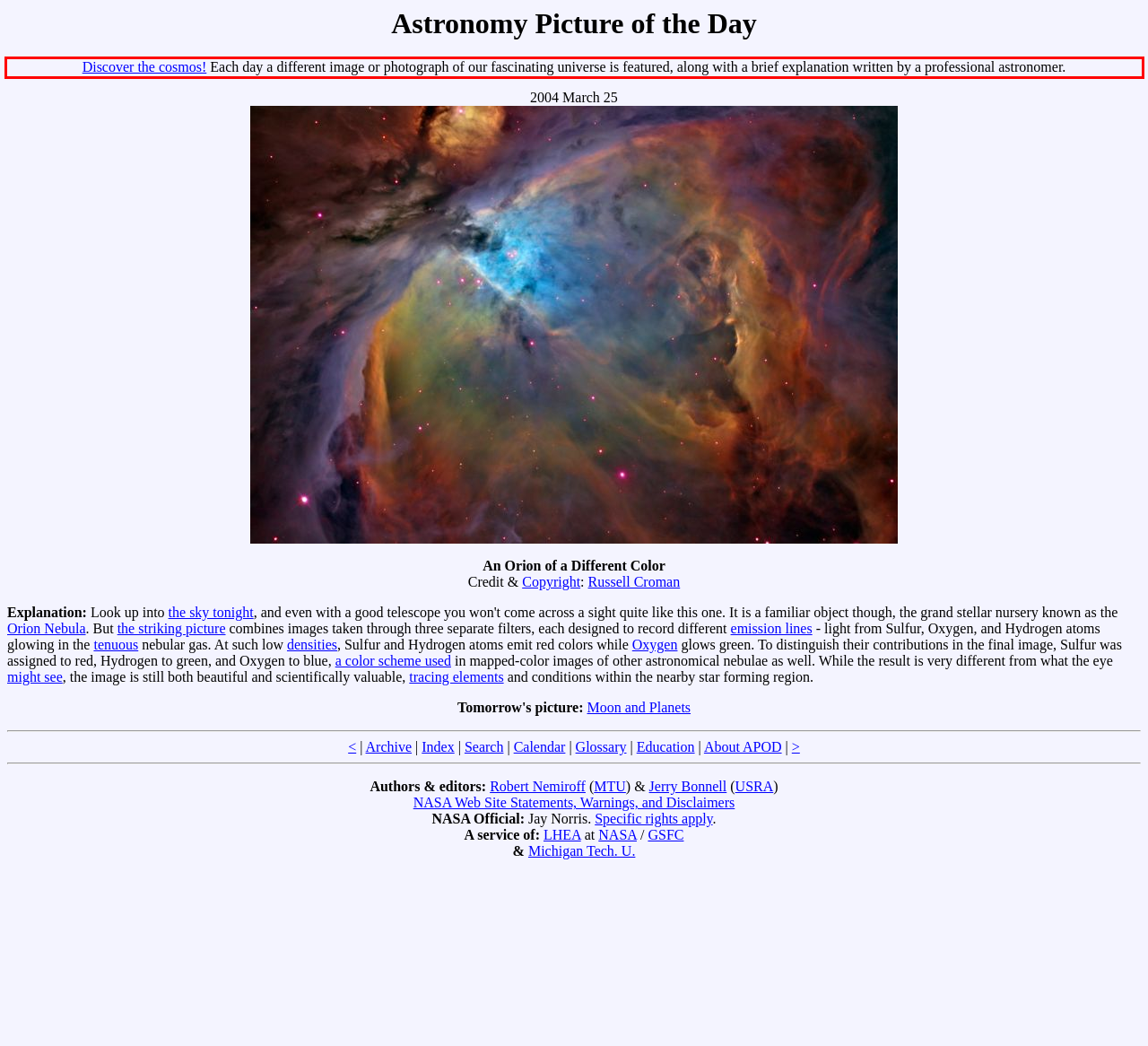Given a screenshot of a webpage with a red bounding box, extract the text content from the UI element inside the red bounding box.

Discover the cosmos! Each day a different image or photograph of our fascinating universe is featured, along with a brief explanation written by a professional astronomer.